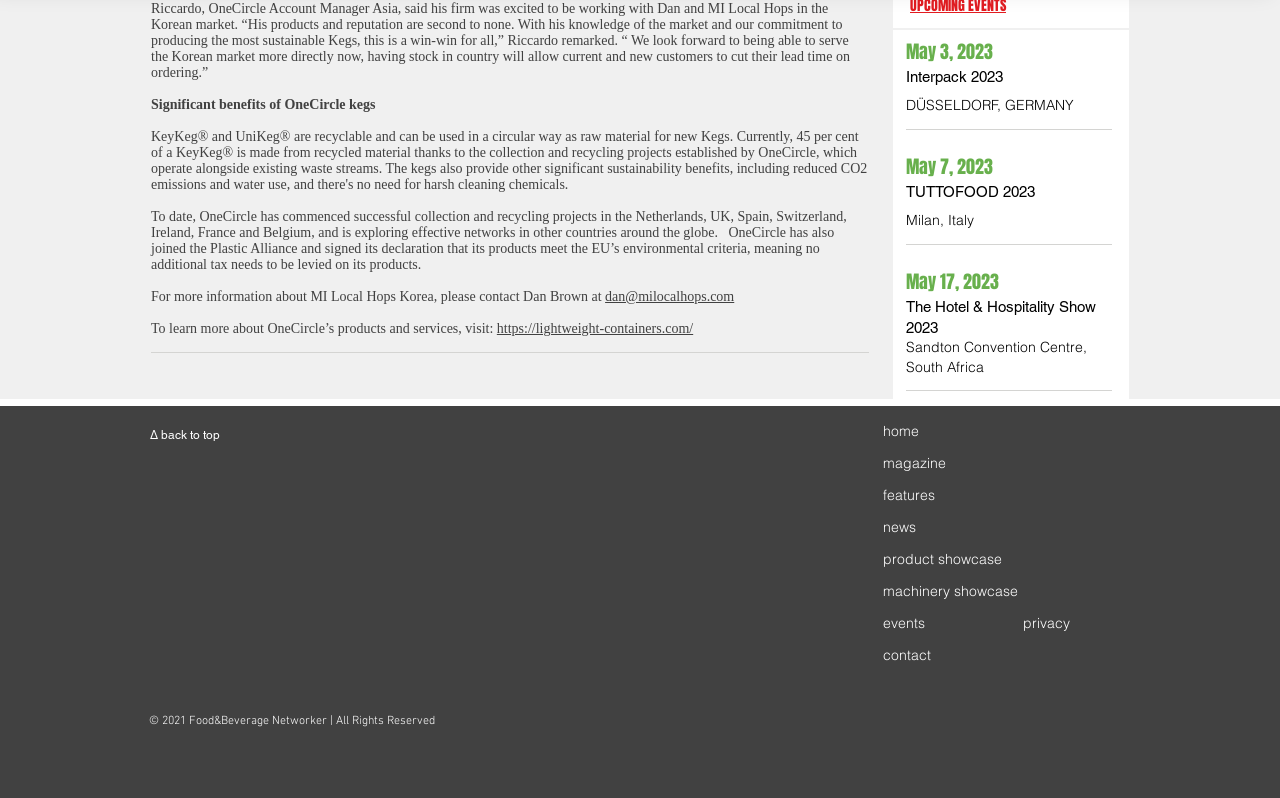Please give a concise answer to this question using a single word or phrase: 
What is the contact information for MI Local Hops Korea?

dan@milocalhops.com